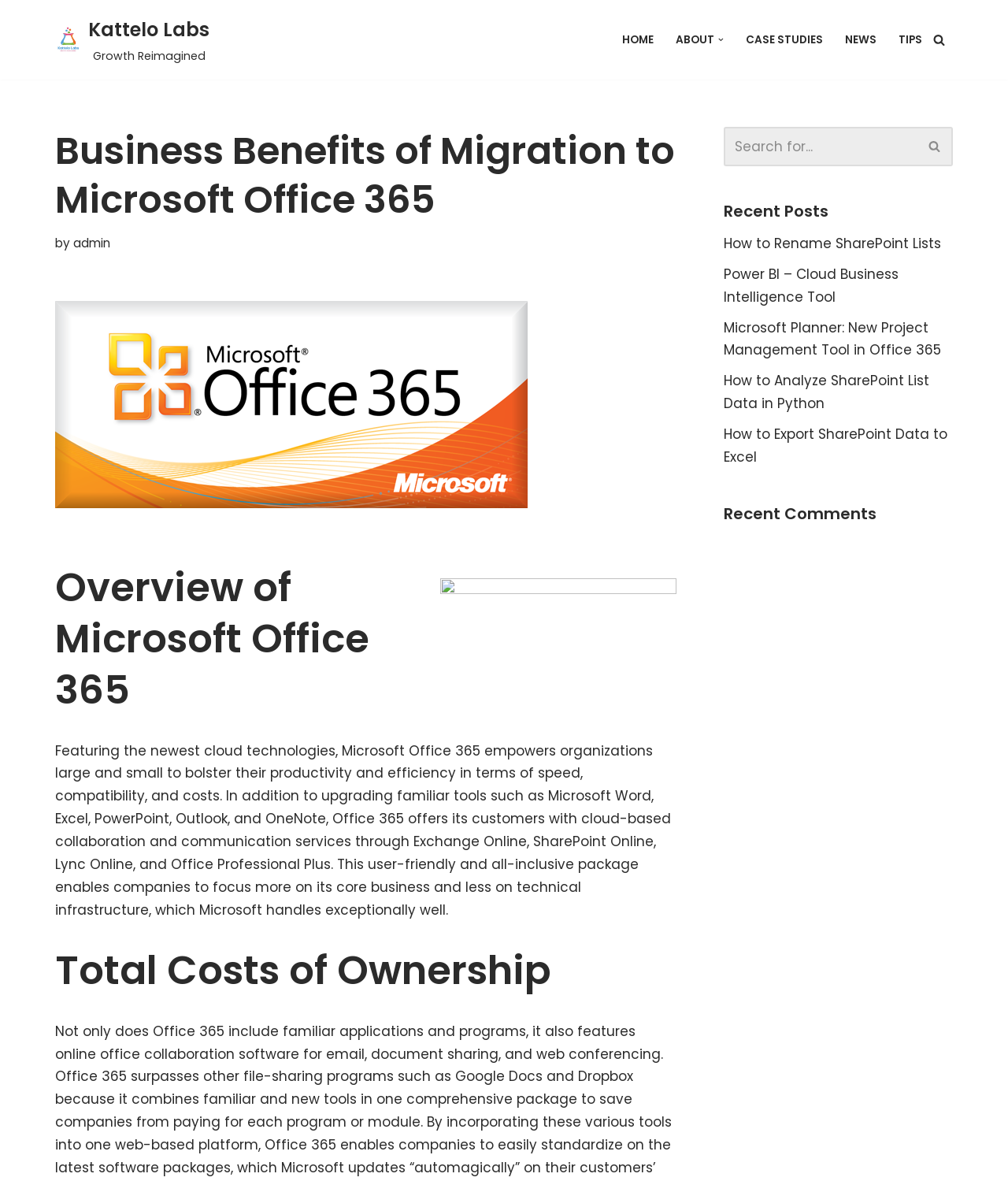What are the recent posts about?
Using the information presented in the image, please offer a detailed response to the question.

The recent posts section lists several links, including 'How to Rename SharePoint Lists', 'Power BI – Cloud Business Intelligence Tool', and 'Microsoft Planner: New Project Management Tool in Office 365'. This suggests that the recent posts are about Microsoft Office 365 and SharePoint-related topics.